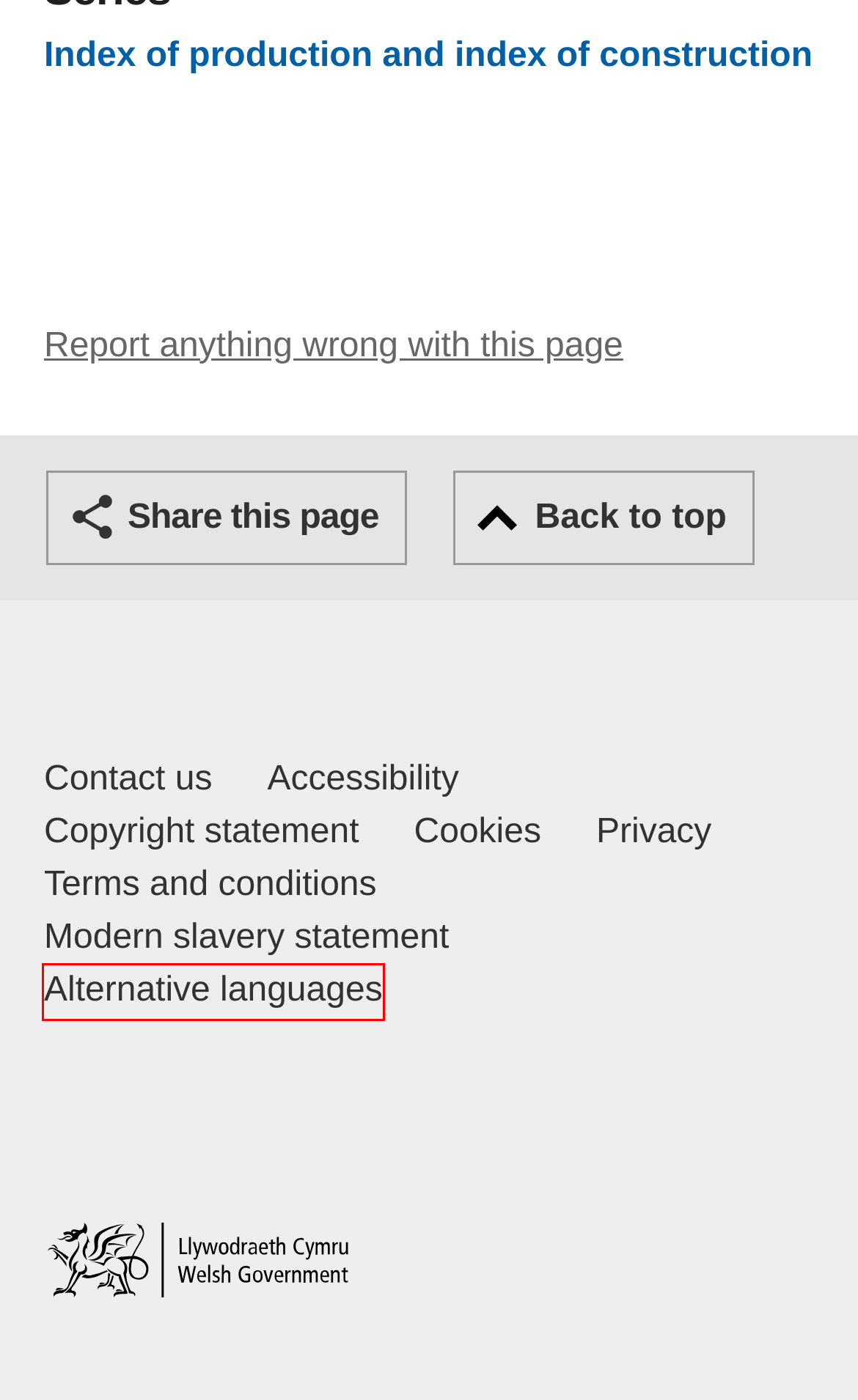You have a screenshot of a webpage with a red rectangle bounding box around a UI element. Choose the best description that matches the new page after clicking the element within the bounding box. The candidate descriptions are:
A. Website privacy notice | GOV.WALES
B. Copyright statement | GOV.WALES
C. Welsh Government Modern Slavery Statement | GOV.WALES
D. Alternative languages | GOV.WALES
E. Home | GOV.WALES
F. Accessibility statement for GOV.WALES | GOV.WALES
G. Terms and conditions | GOV.WALES
H. Contact us | GOV.WALES

D